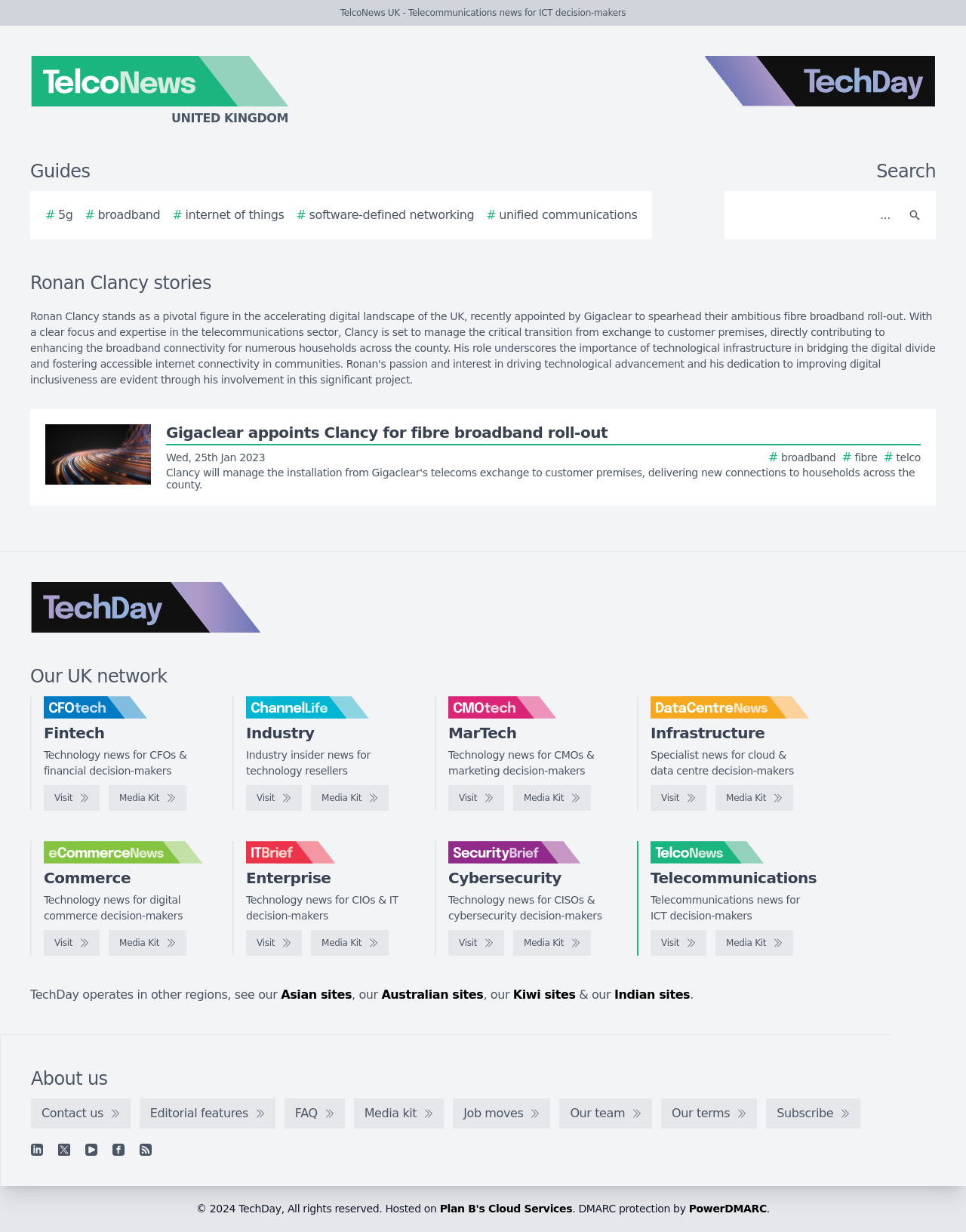Bounding box coordinates are specified in the format (top-left x, top-left y, bottom-right x, bottom-right y). All values are floating point numbers bounded between 0 and 1. Please provide the bounding box coordinate of the region this sentence describes: IAF

None